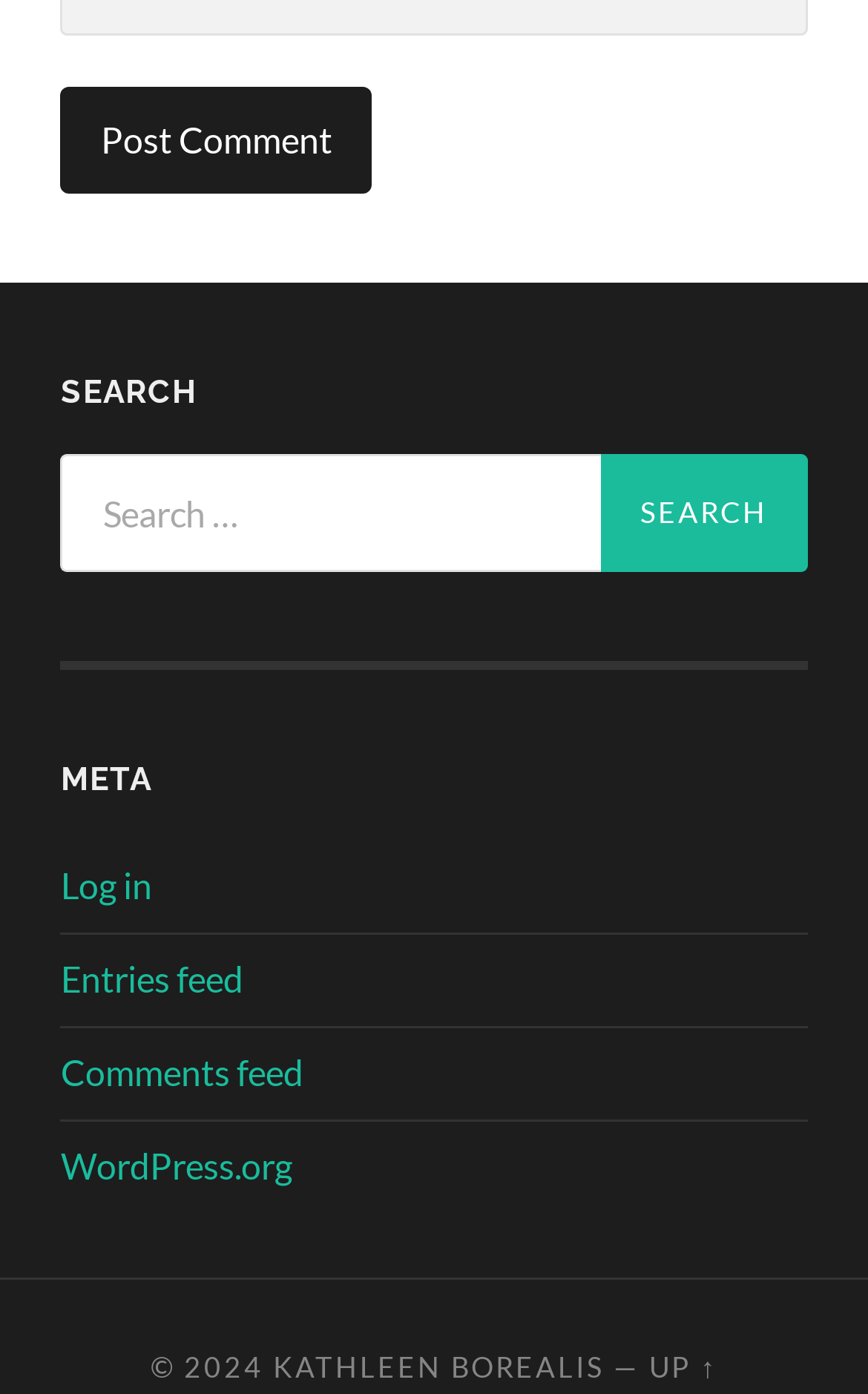Locate the bounding box coordinates of the element that should be clicked to fulfill the instruction: "Click on Ceramic Fiber Insulation".

None